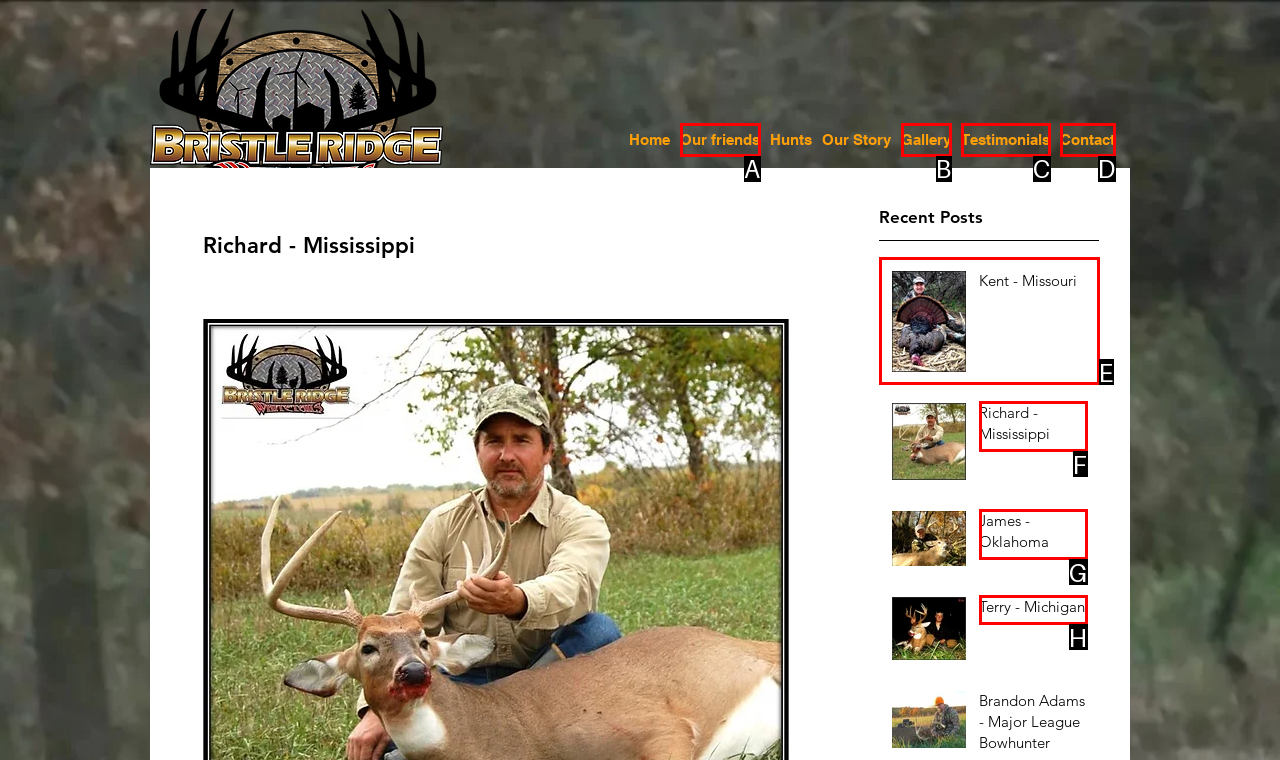With the description: Terry - Michigan, find the option that corresponds most closely and answer with its letter directly.

H